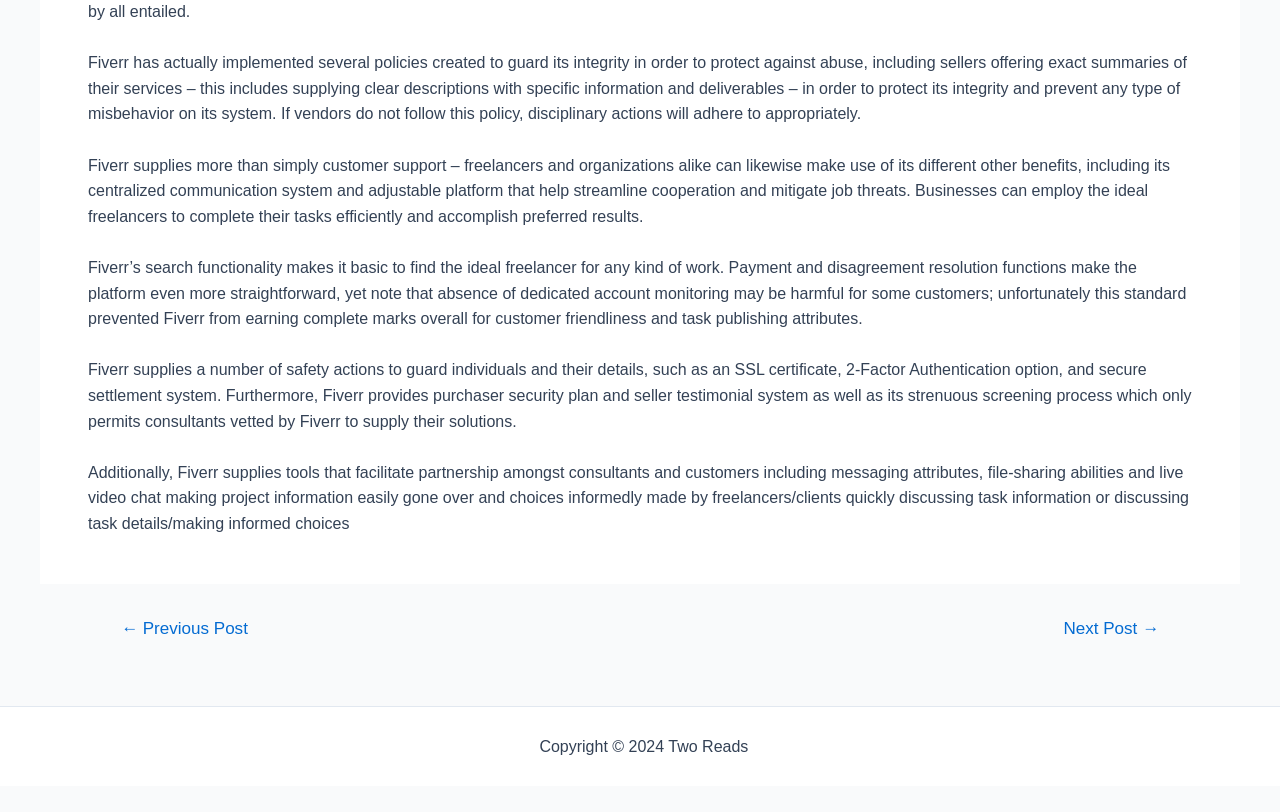Provide the bounding box coordinates of the UI element this sentence describes: "Sitemap".

[0.588, 0.909, 0.634, 0.93]